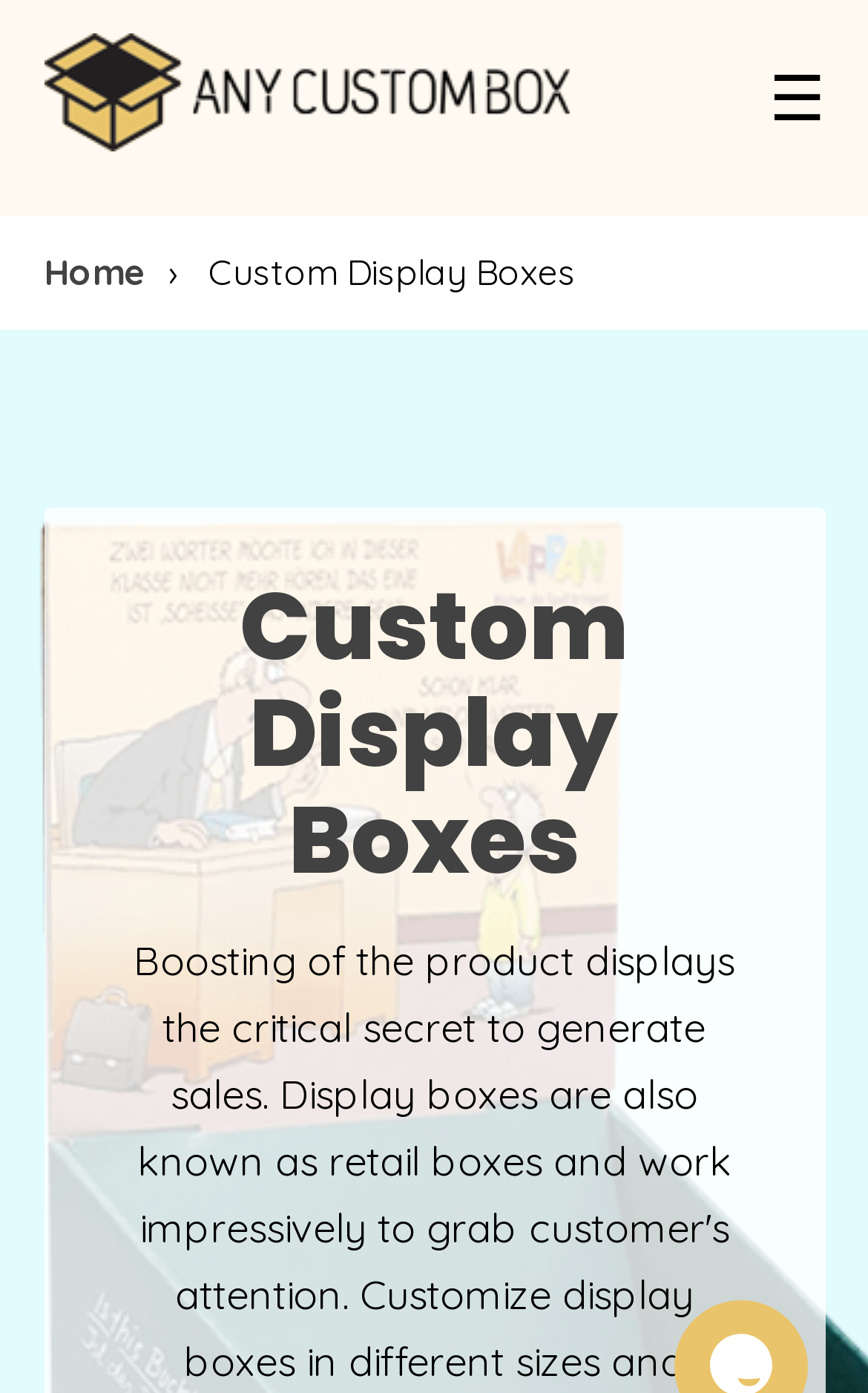Provide a one-word or short-phrase answer to the question:
What is the main category of products?

Display Boxes